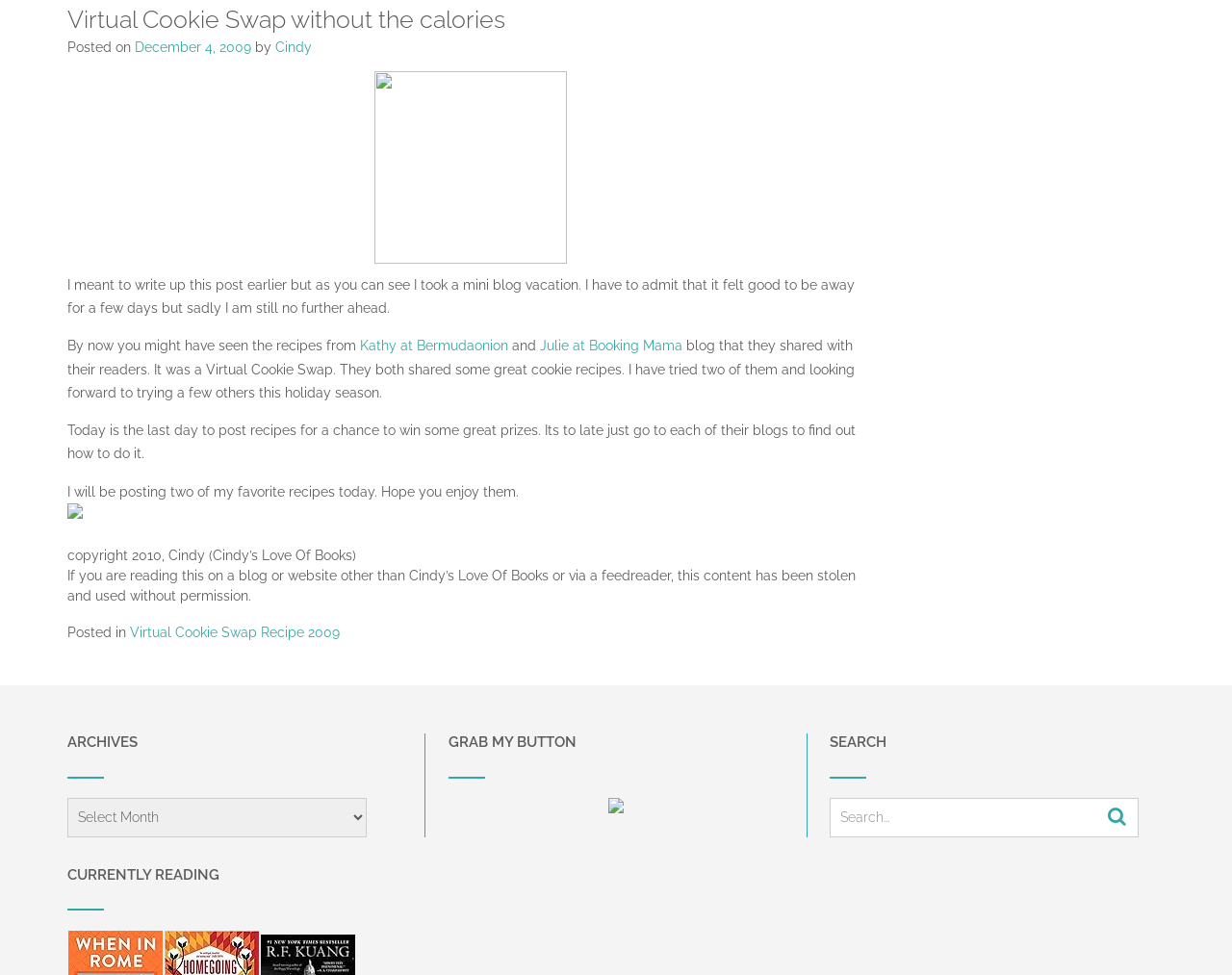Pinpoint the bounding box coordinates of the element that must be clicked to accomplish the following instruction: "Click the link to read the post about Virtual Cookie Swap". The coordinates should be in the format of four float numbers between 0 and 1, i.e., [left, top, right, bottom].

[0.055, 0.005, 0.41, 0.035]